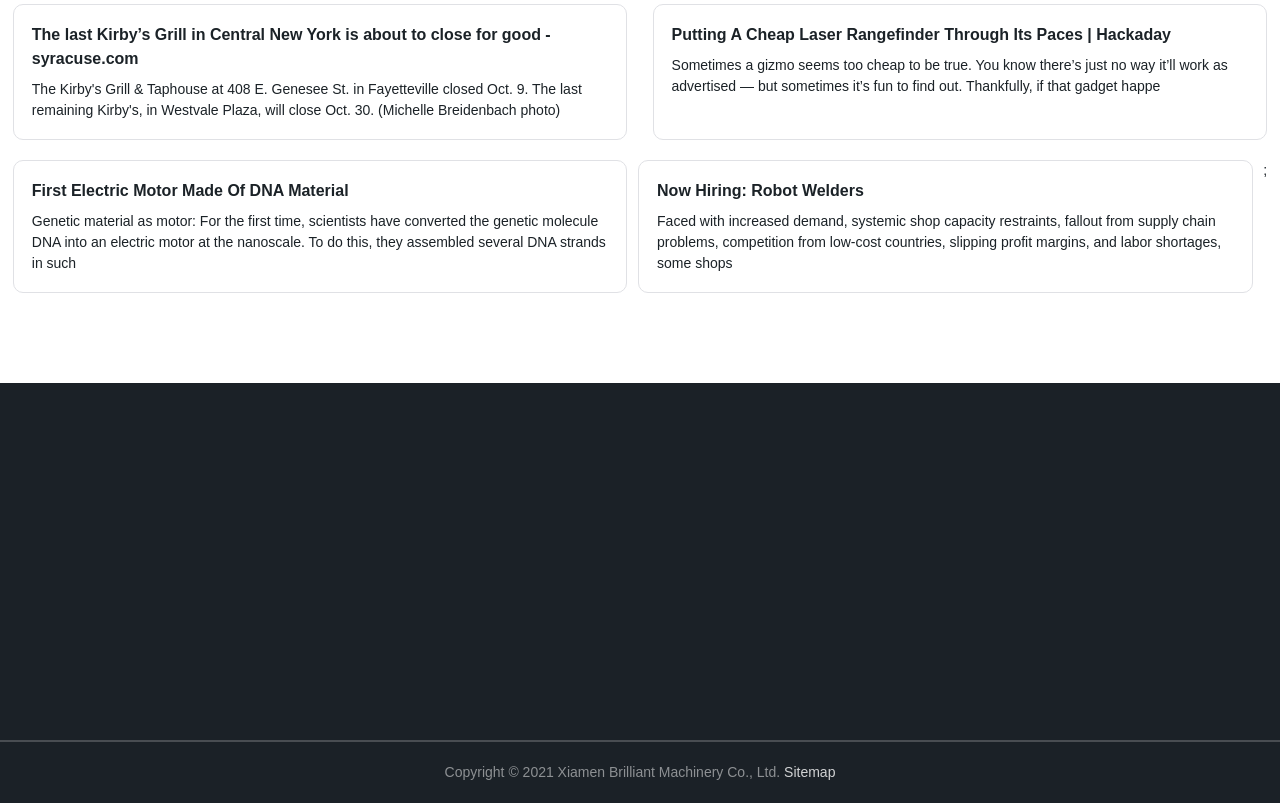Specify the bounding box coordinates of the area to click in order to execute this command: 'Go to the 'Sitemap''. The coordinates should consist of four float numbers ranging from 0 to 1, and should be formatted as [left, top, right, bottom].

[0.613, 0.951, 0.653, 0.971]